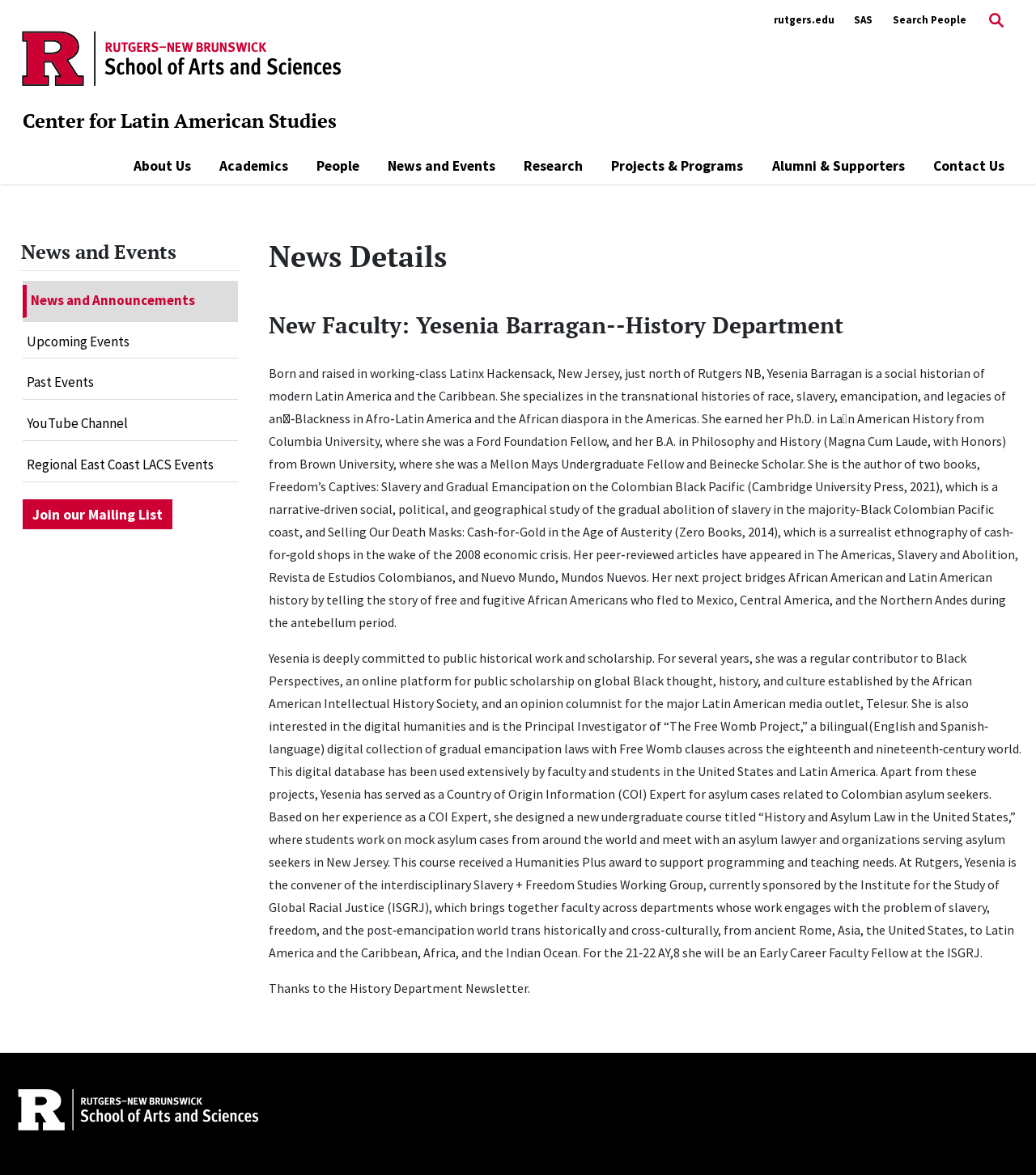Create a full and detailed caption for the entire webpage.

The webpage is about the Center for Latin American Studies at Rutgers, The State University of New Jersey. At the top left corner, there is a Rutgers University logo, and next to it, a link to the Center for Latin American Studies. On the top right corner, there are several links, including "rutgers.edu", "SAS", "Search People", and "Search Website", with a search icon next to the last link.

Below the top navigation bar, there are several buttons, including "About Us", "Academics", "People", "News and Events", "Research", "Projects & Programs", and "Alumni & Supporters", which are likely part of the main menu. Next to these buttons, there are two links, "Contact Us" and "News and Events".

The main content of the webpage is divided into two sections. On the left side, there are several links related to news and events, including "News and Announcements", "Upcoming Events", "Past Events", "YouTube Channel", and "Regional East Coast LACS Events". There is also a link to join the mailing list.

On the right side, there is a main article about a new faculty member, Yesenia Barragan, who is a social historian of modern Latin America and the Caribbean. The article provides a detailed biography of her, including her background, education, research interests, and publications. There are also two paragraphs describing her public historical work and scholarship, including her contributions to digital humanities and her experience as a Country of Origin Information Expert for asylum cases.

At the bottom of the webpage, there is a white Rutgers University logo and a "Back to Top" link.